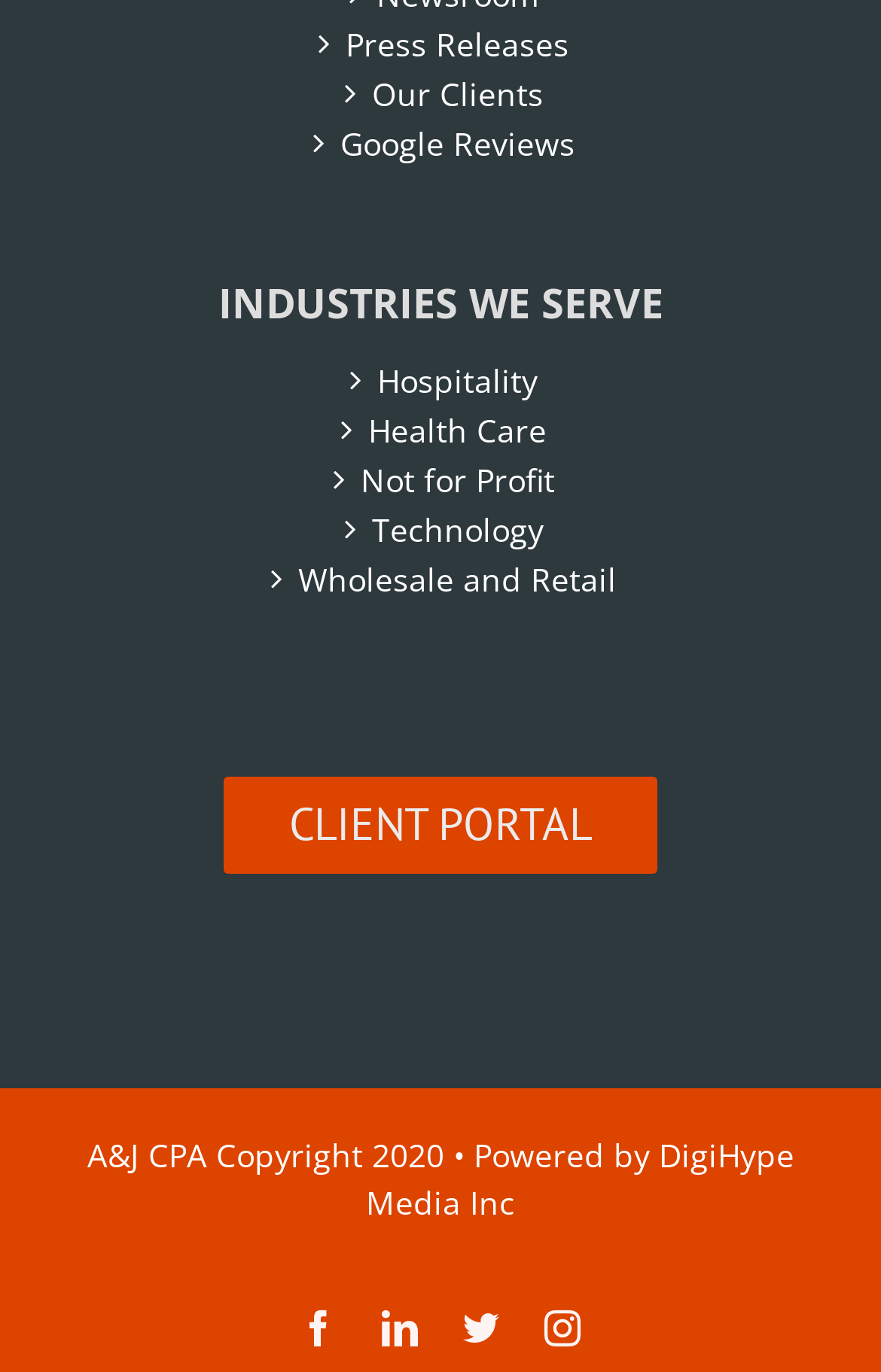Give a succinct answer to this question in a single word or phrase: 
What is the last industry listed?

Wholesale and Retail